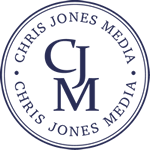Generate a detailed caption that encompasses all aspects of the image.

The image displays the logo of "Chris Jones Media," prominently featuring the initials "CJM" in a stylized format. Surrounded by a circular design, the logo incorporates the full name "Chris Jones Media" in a navy blue font. This logo serves as a recognizable branding element for the media outlet, associated with sports reporting and journalism, particularly covering rugby news and updates.